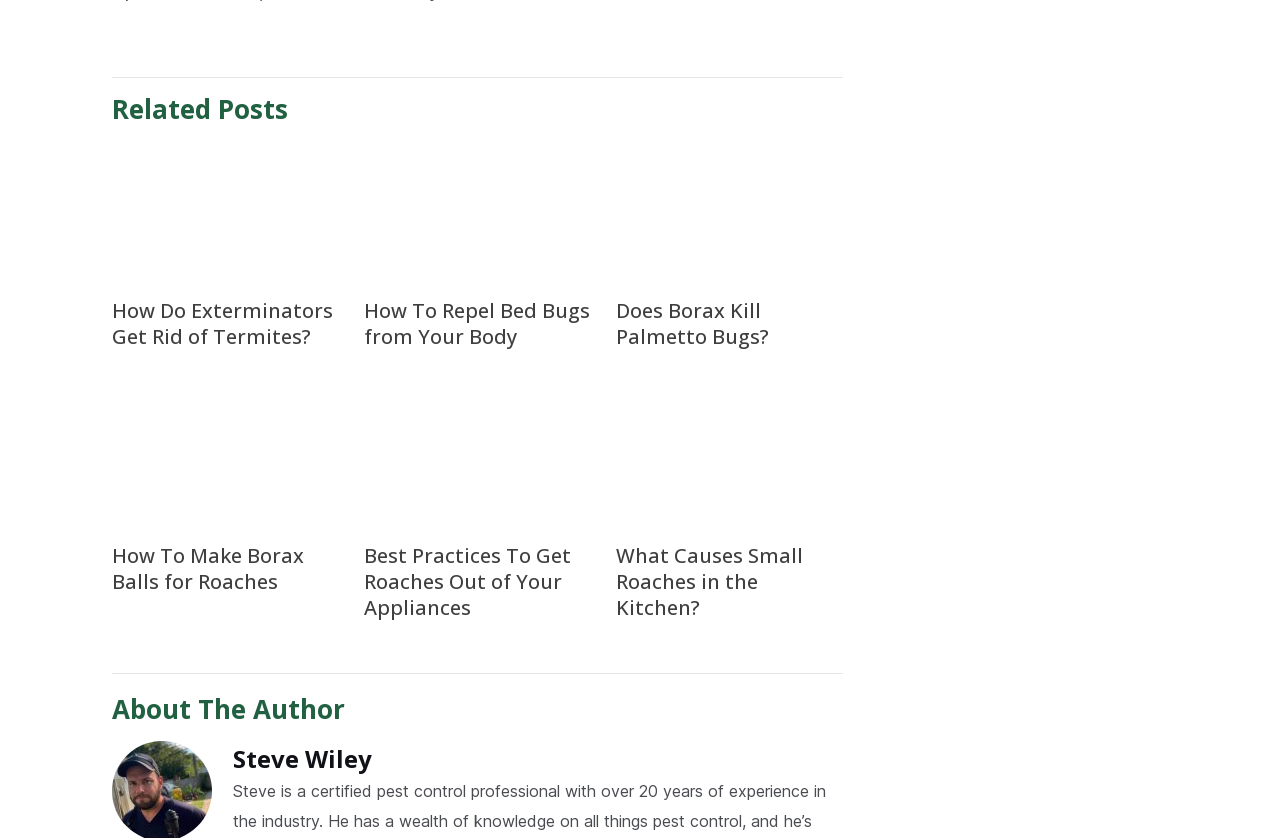Examine the image carefully and respond to the question with a detailed answer: 
Who is the author of the webpage?

The author of the webpage is Steve Wiley because the heading 'About The Author' is present, followed by the heading 'Steve Wiley', which indicates that Steve Wiley is the author of the webpage.